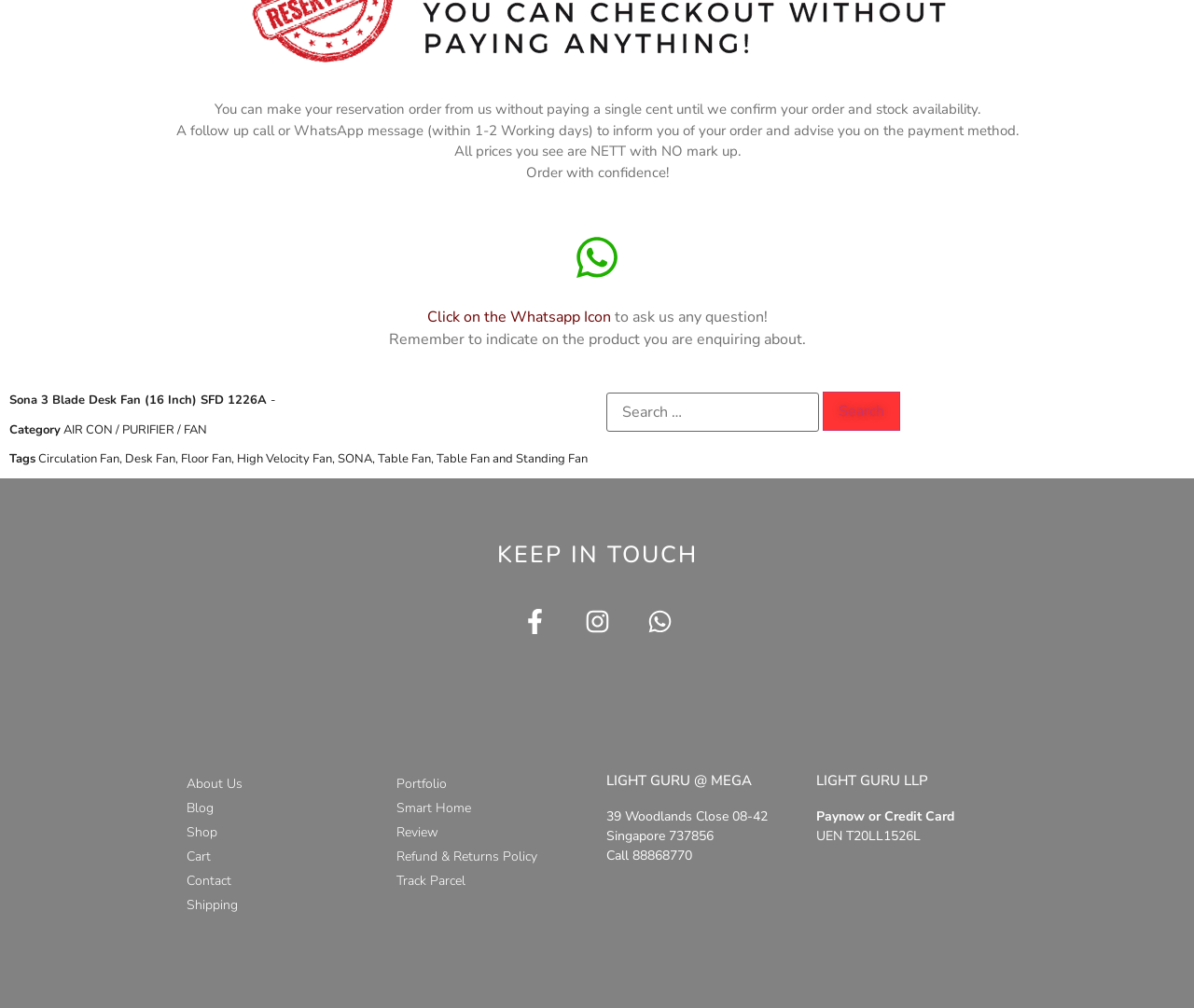What is the category of the product?
Craft a detailed and extensive response to the question.

I found the category by looking at the link element with ID 480, which contains the text 'AIR CON / PURIFIER / FAN'. This text is likely to be the category because it is located near the product name and contains relevant keywords.